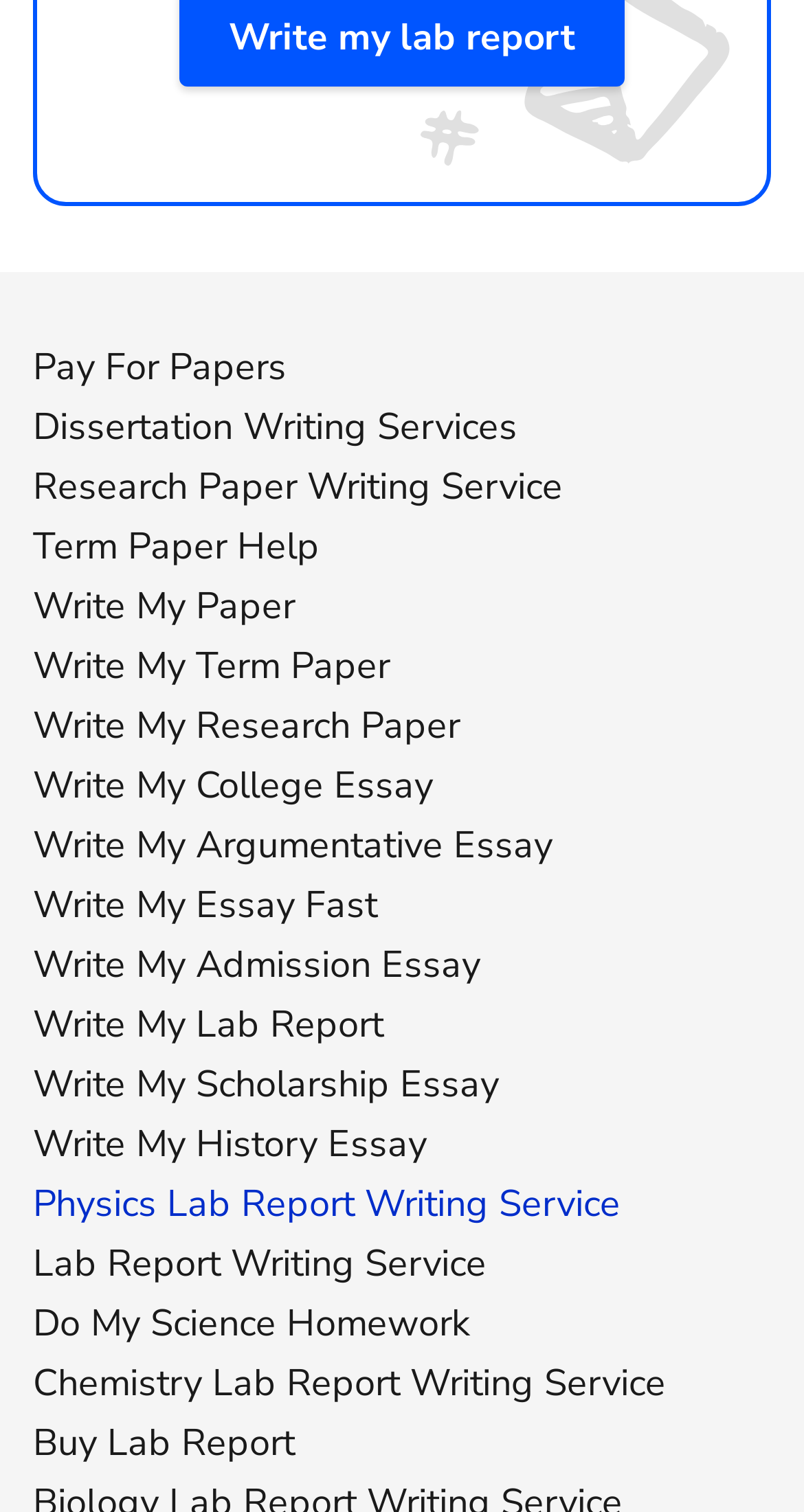Determine the bounding box coordinates in the format (top-left x, top-left y, bottom-right x, bottom-right y). Ensure all values are floating point numbers between 0 and 1. Identify the bounding box of the UI element described by: Dissertation Writing Services

[0.041, 0.265, 0.644, 0.298]